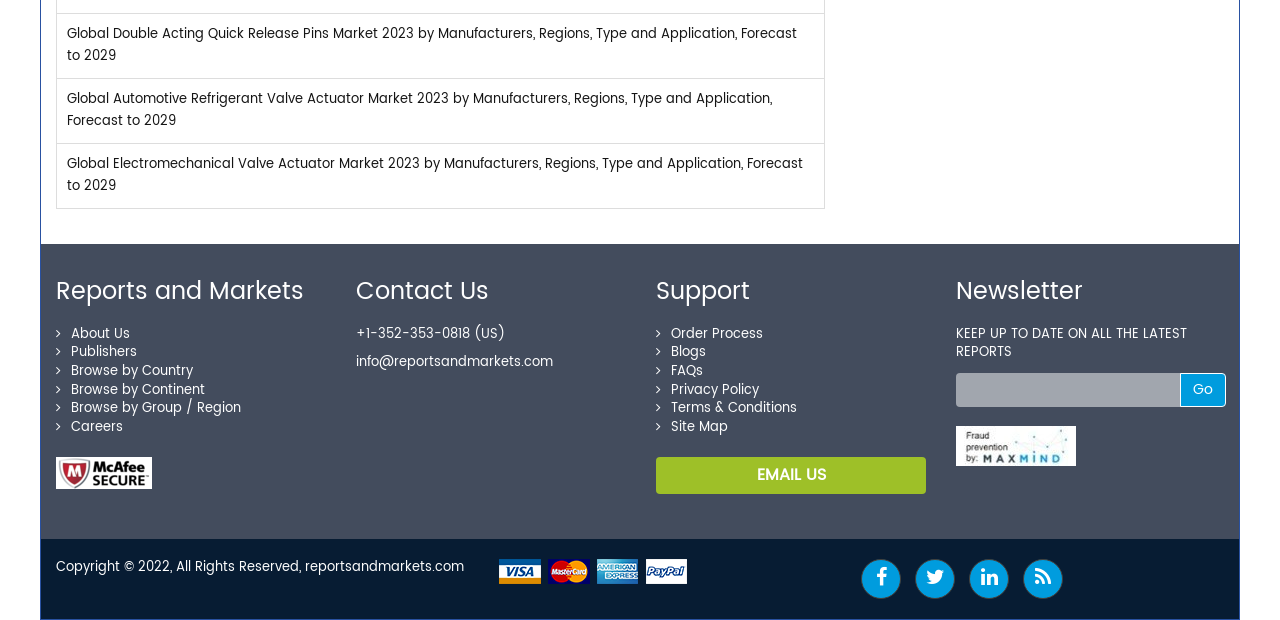Please indicate the bounding box coordinates for the clickable area to complete the following task: "View FAQs". The coordinates should be specified as four float numbers between 0 and 1, i.e., [left, top, right, bottom].

[0.512, 0.577, 0.549, 0.621]